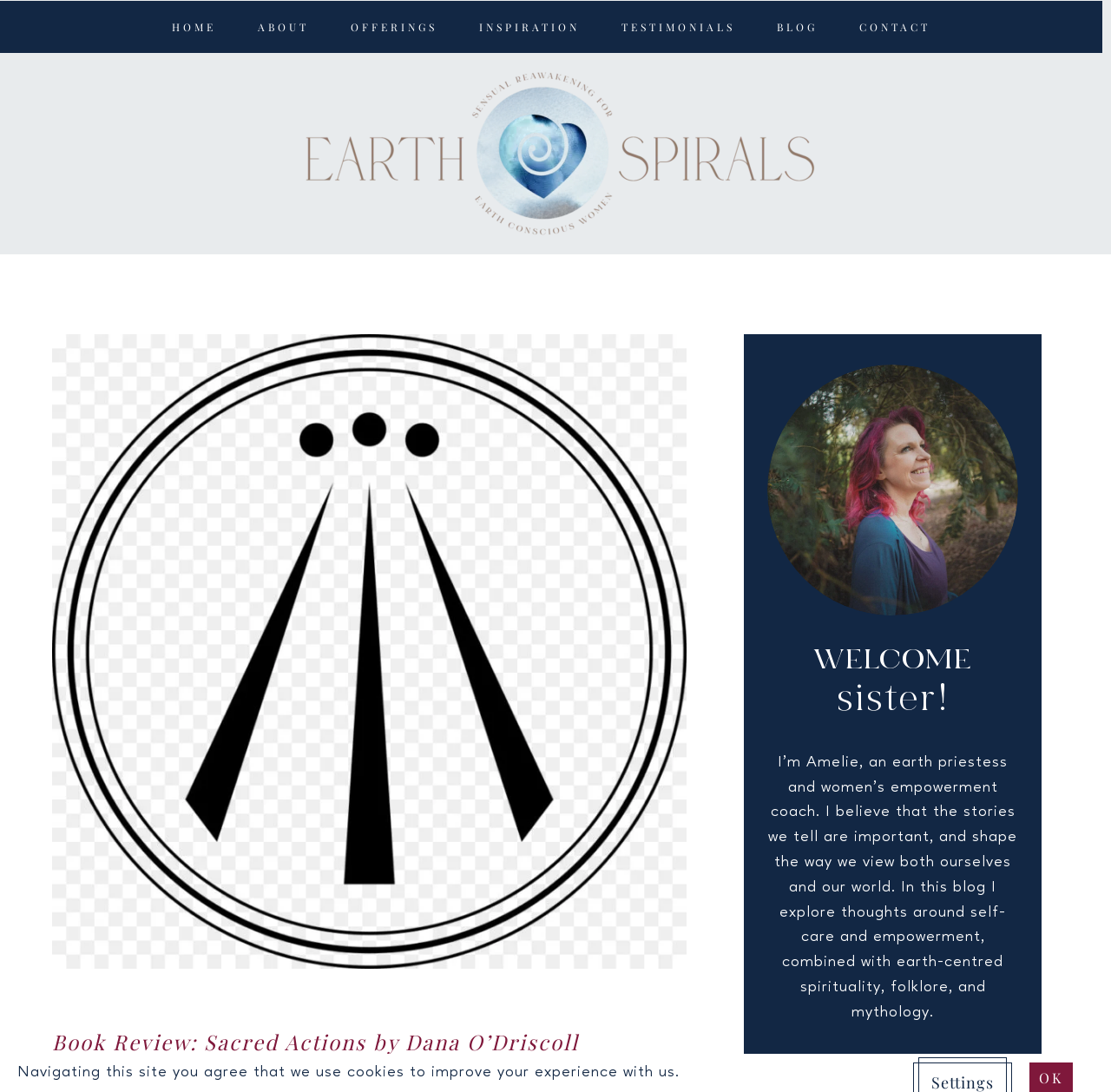Indicate the bounding box coordinates of the element that needs to be clicked to satisfy the following instruction: "Click the 'CONTACT' link". The coordinates should be four float numbers between 0 and 1, i.e., [left, top, right, bottom].

[0.773, 0.02, 0.838, 0.029]